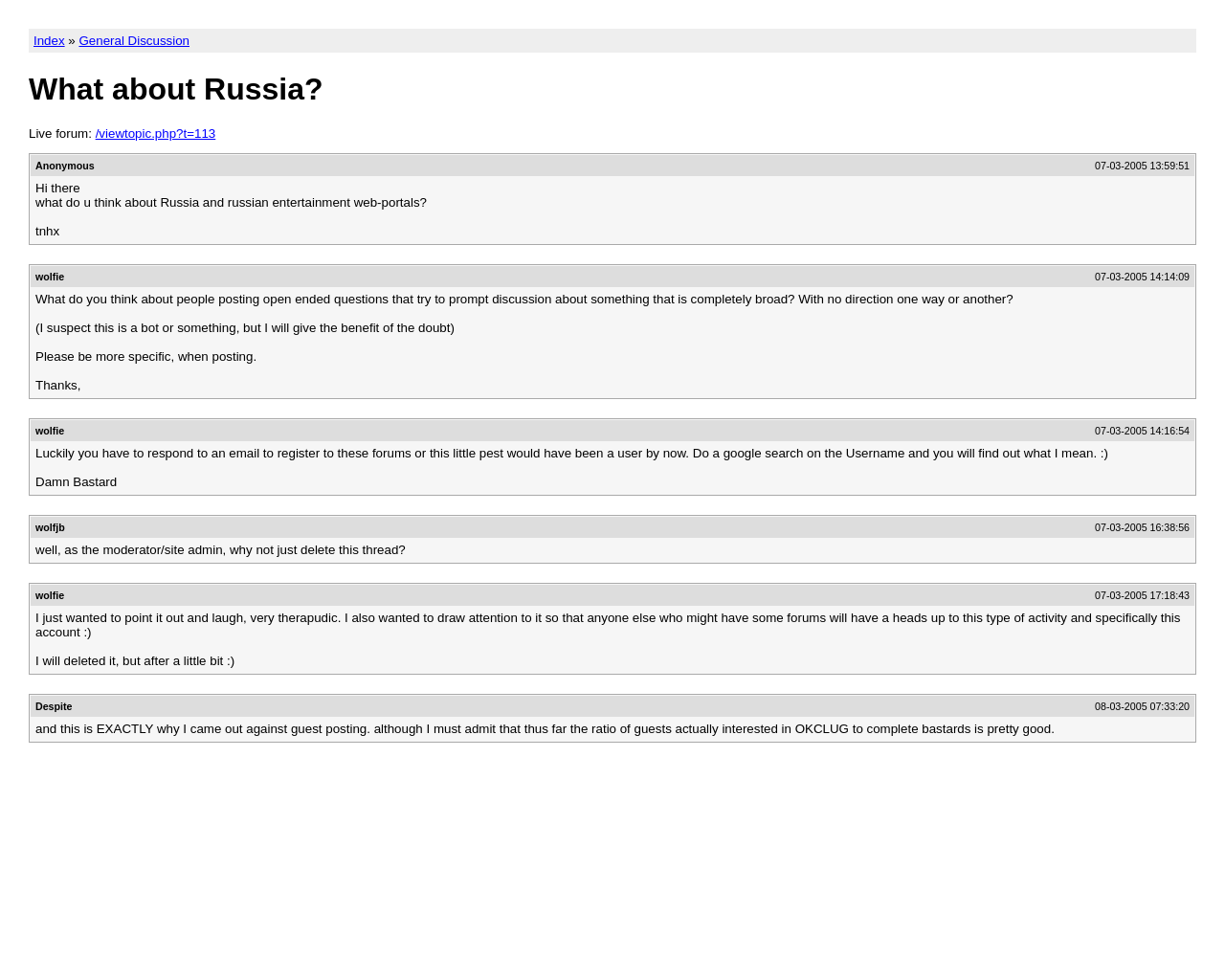From the webpage screenshot, identify the region described by General Discussion. Provide the bounding box coordinates as (top-left x, top-left y, bottom-right x, bottom-right y), with each value being a floating point number between 0 and 1.

[0.064, 0.034, 0.155, 0.049]